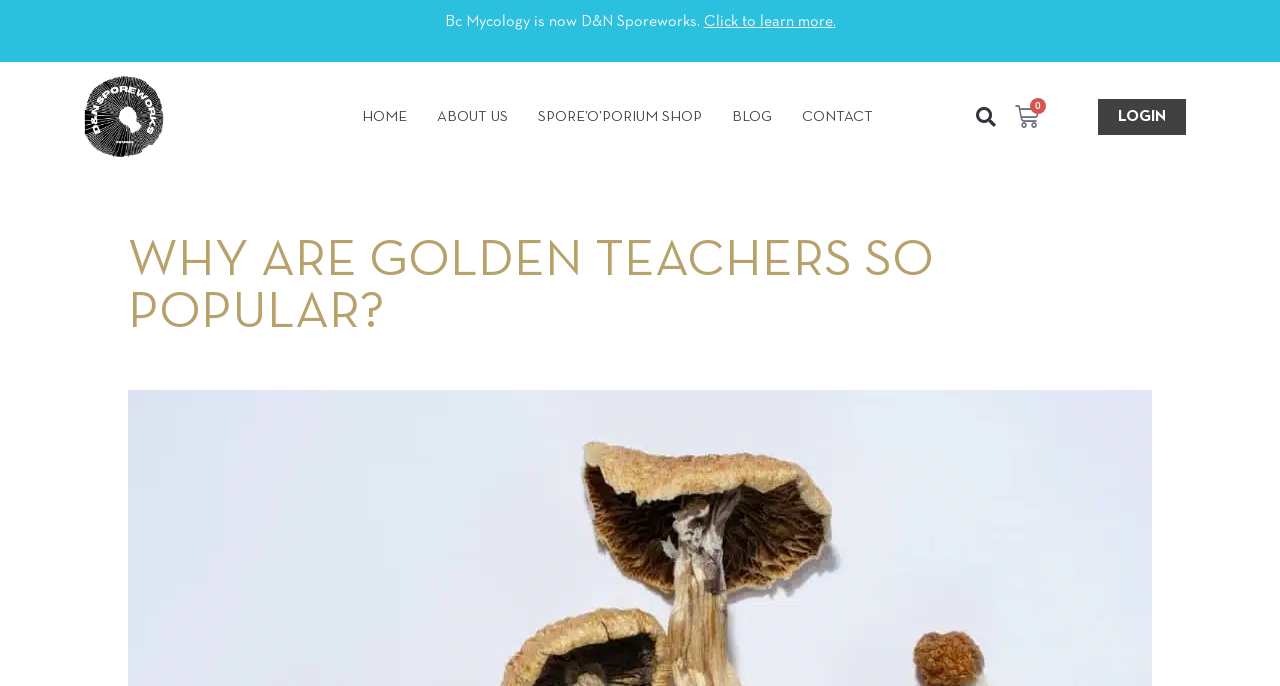Find the bounding box coordinates of the clickable element required to execute the following instruction: "Search for something". Provide the coordinates as four float numbers between 0 and 1, i.e., [left, top, right, bottom].

[0.756, 0.144, 0.778, 0.196]